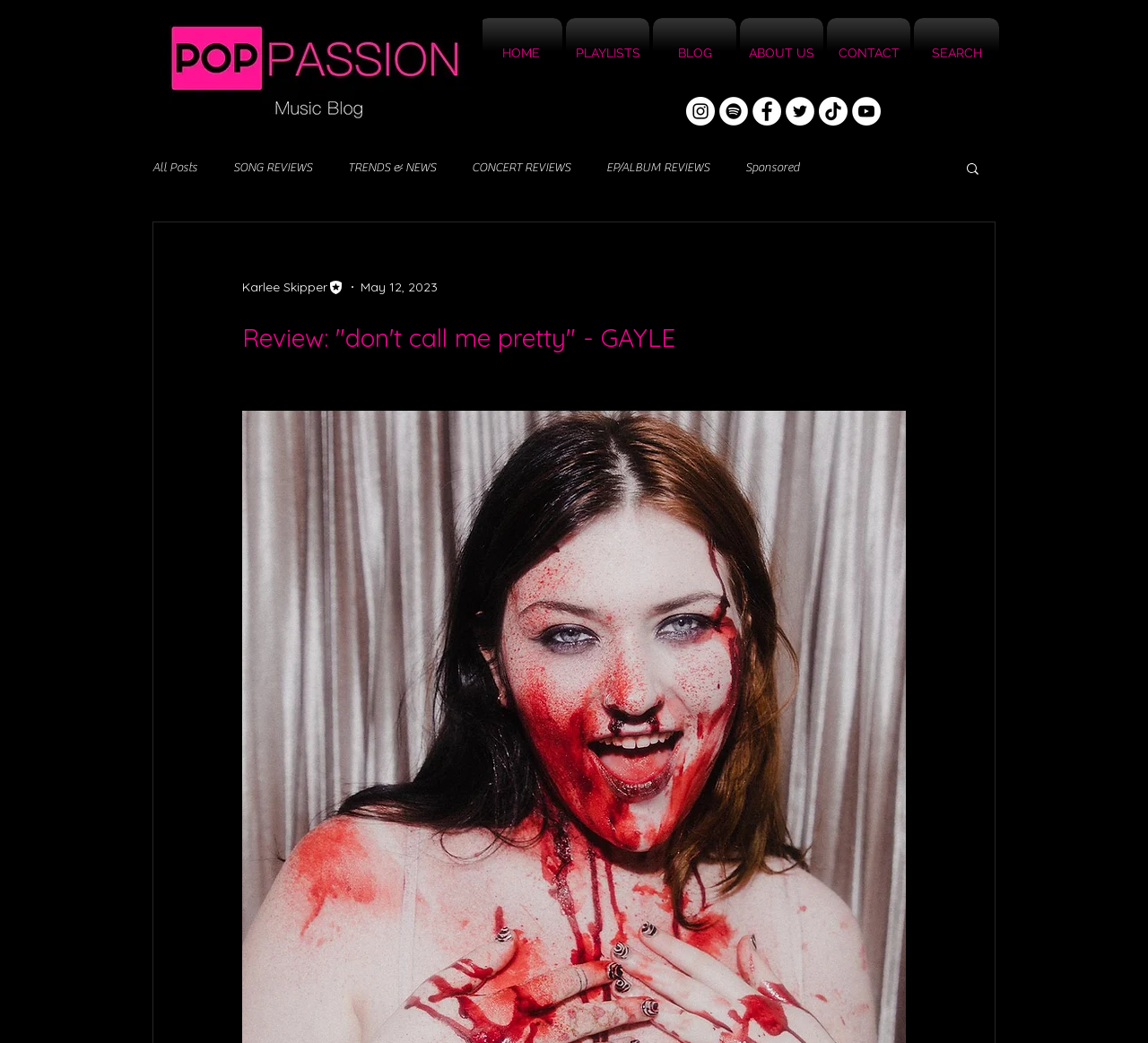Answer in one word or a short phrase: 
How many navigation links are there in the top navigation bar?

6